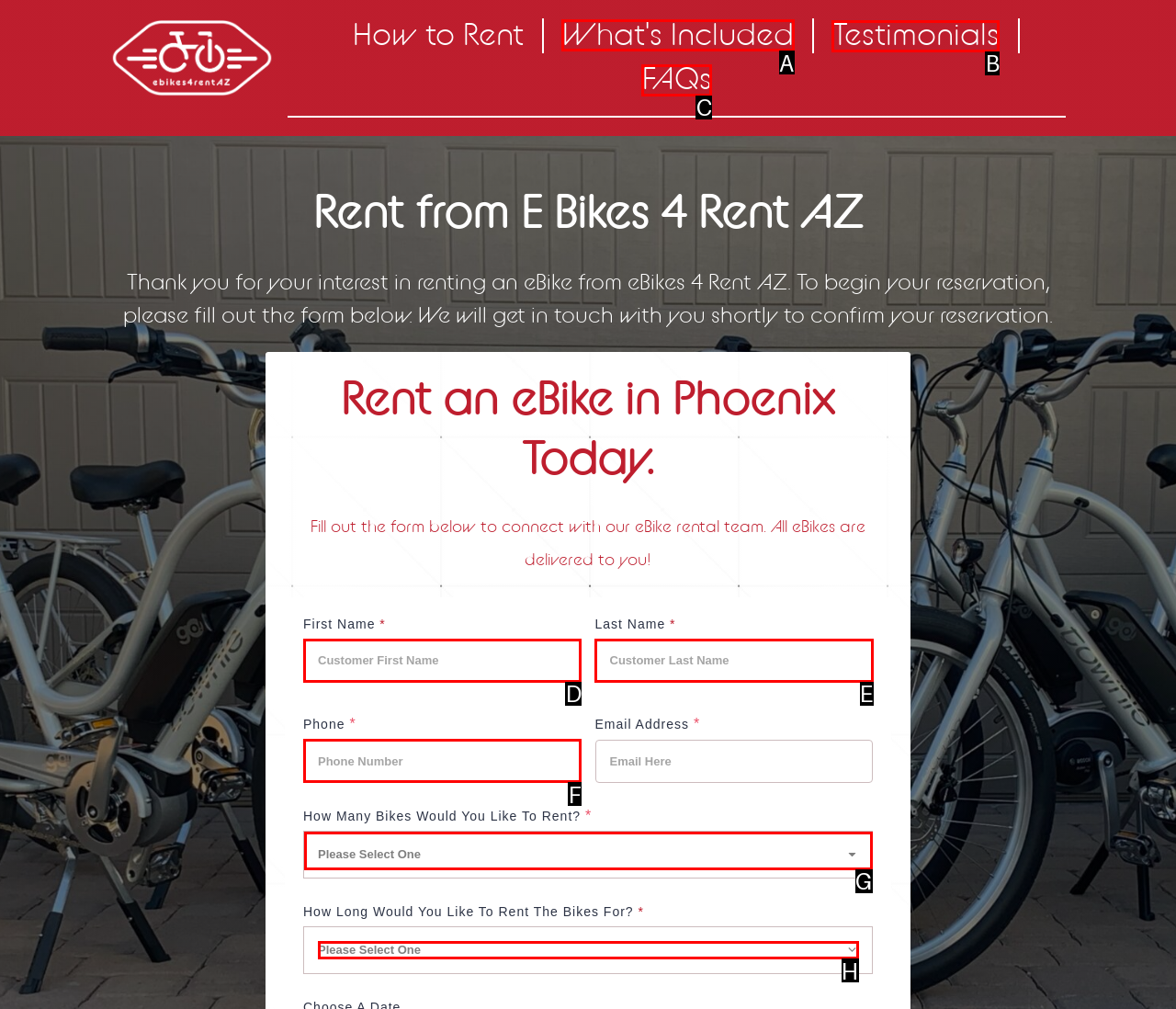Choose the UI element to click on to achieve this task: Click on the 'What's Included' link. Reply with the letter representing the selected element.

A